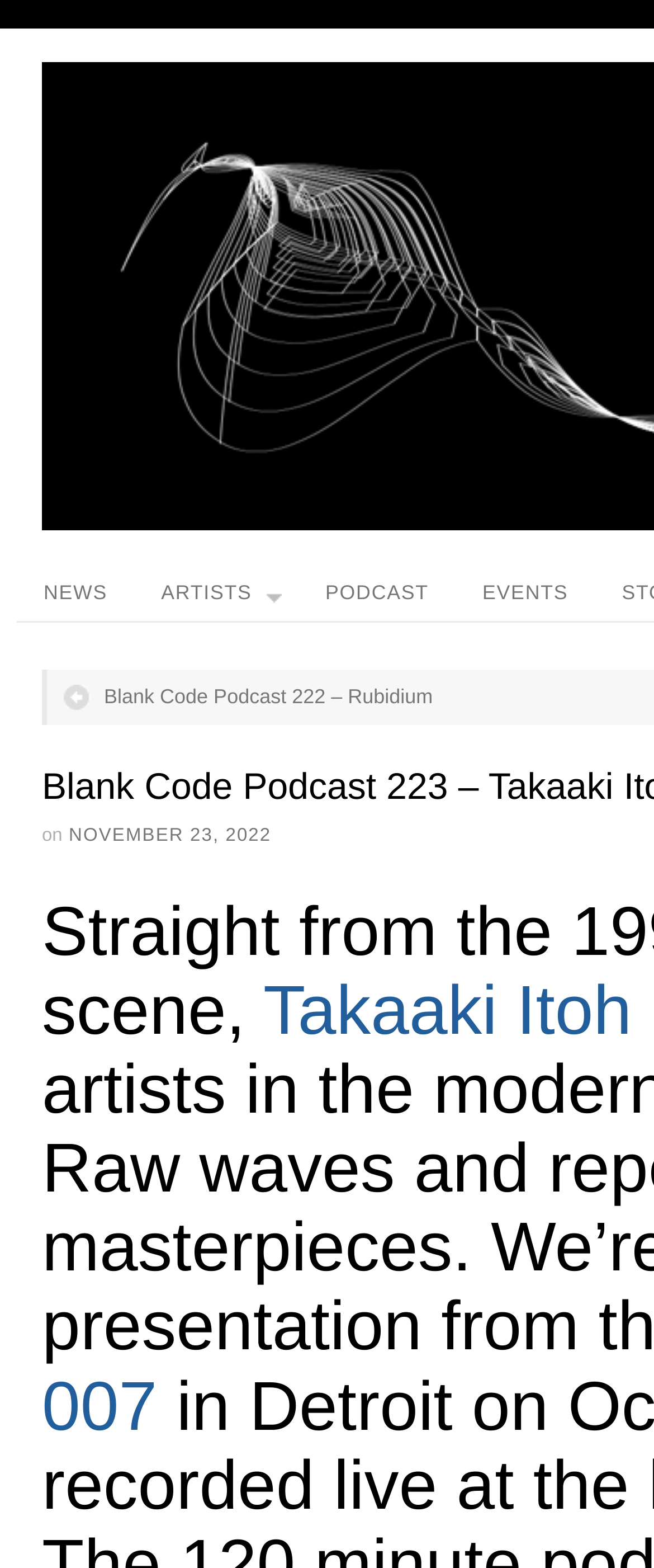Using the element description provided, determine the bounding box coordinates in the format (top-left x, top-left y, bottom-right x, bottom-right y). Ensure that all values are floating point numbers between 0 and 1. Element description: Artists

[0.205, 0.361, 0.456, 0.396]